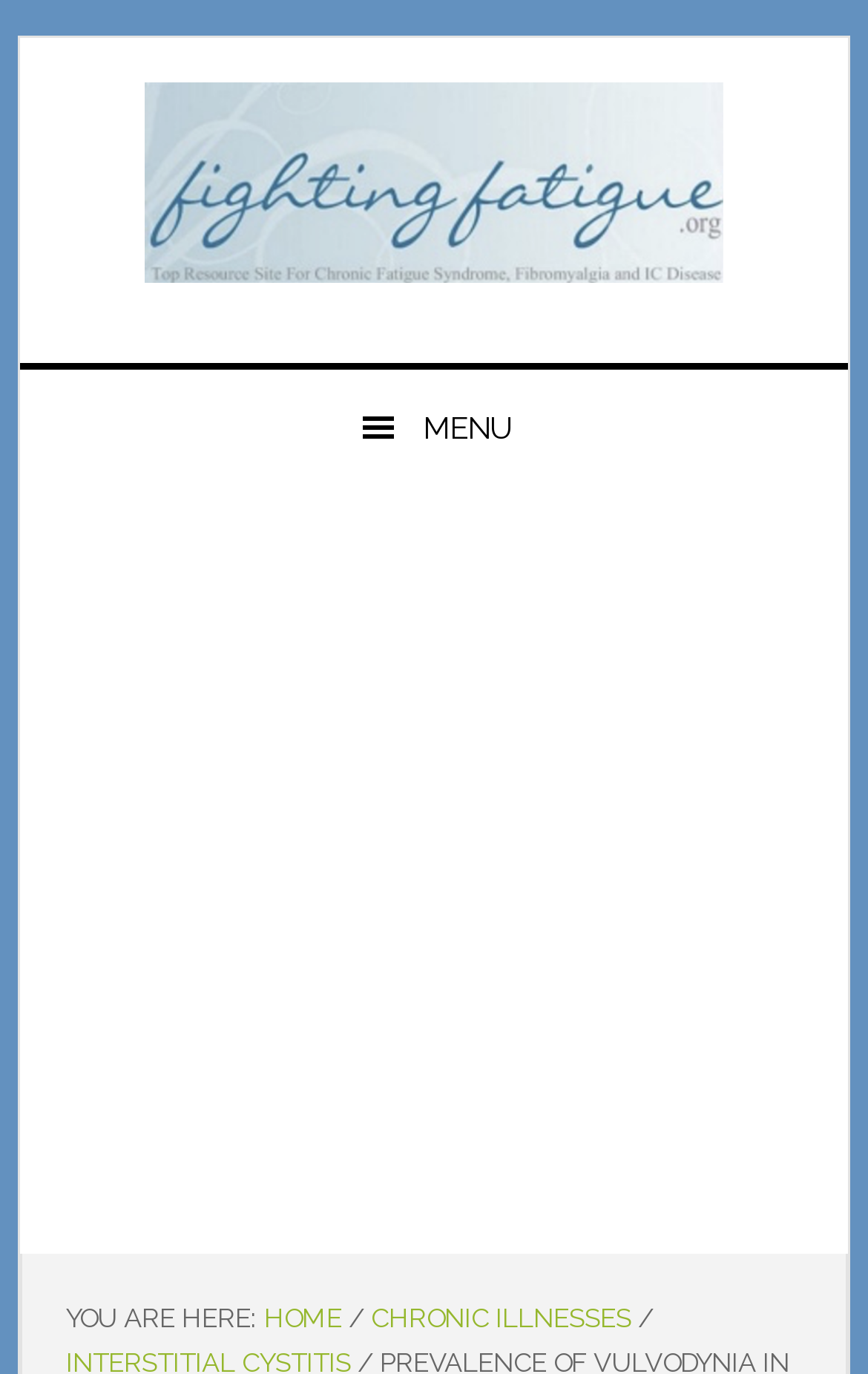Generate the title text from the webpage.

Prevalence of Vulvodynia in Interstitial Cystitis Patients